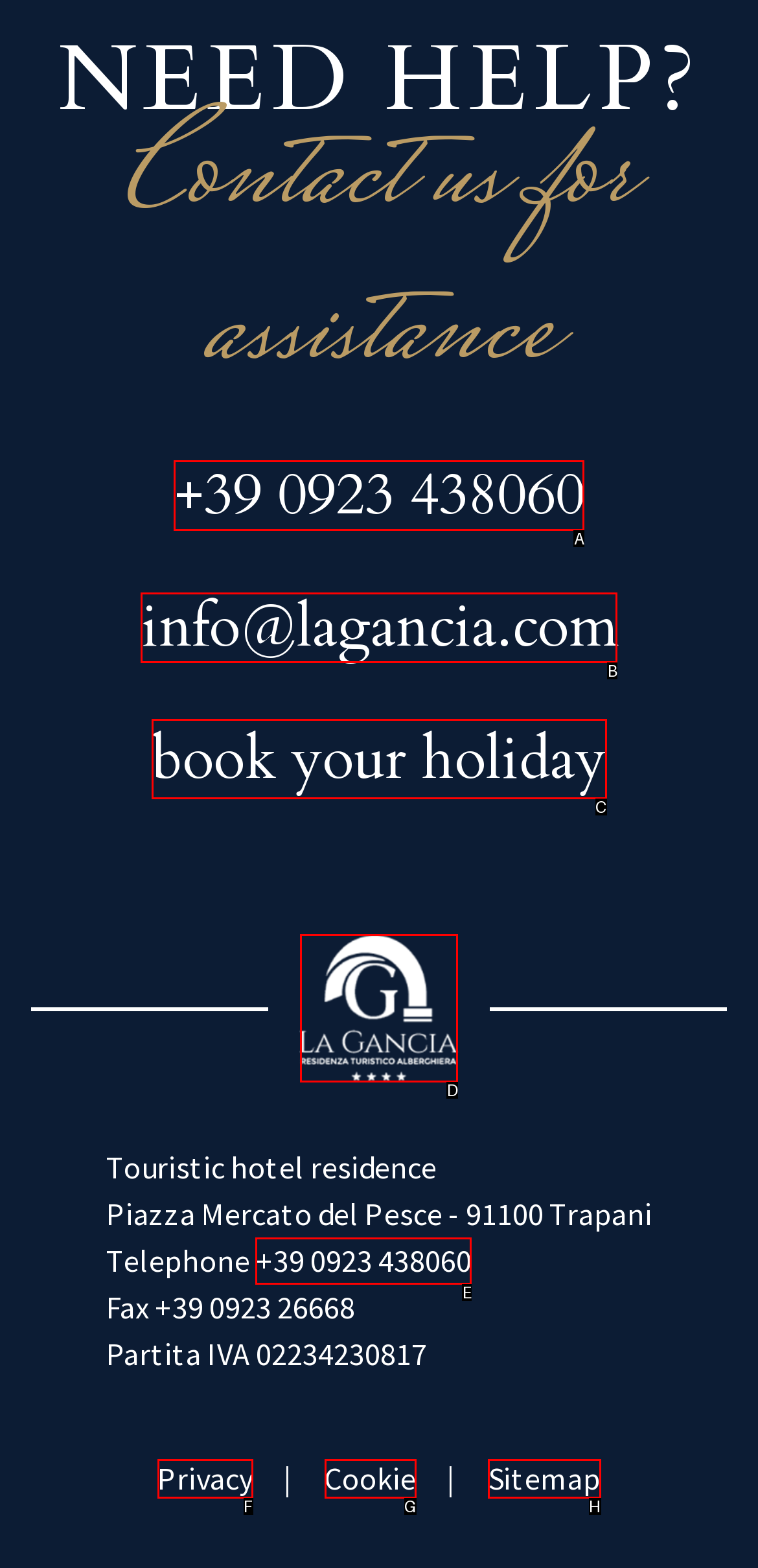What letter corresponds to the UI element to complete this task: Visit La Gancia website
Answer directly with the letter.

D